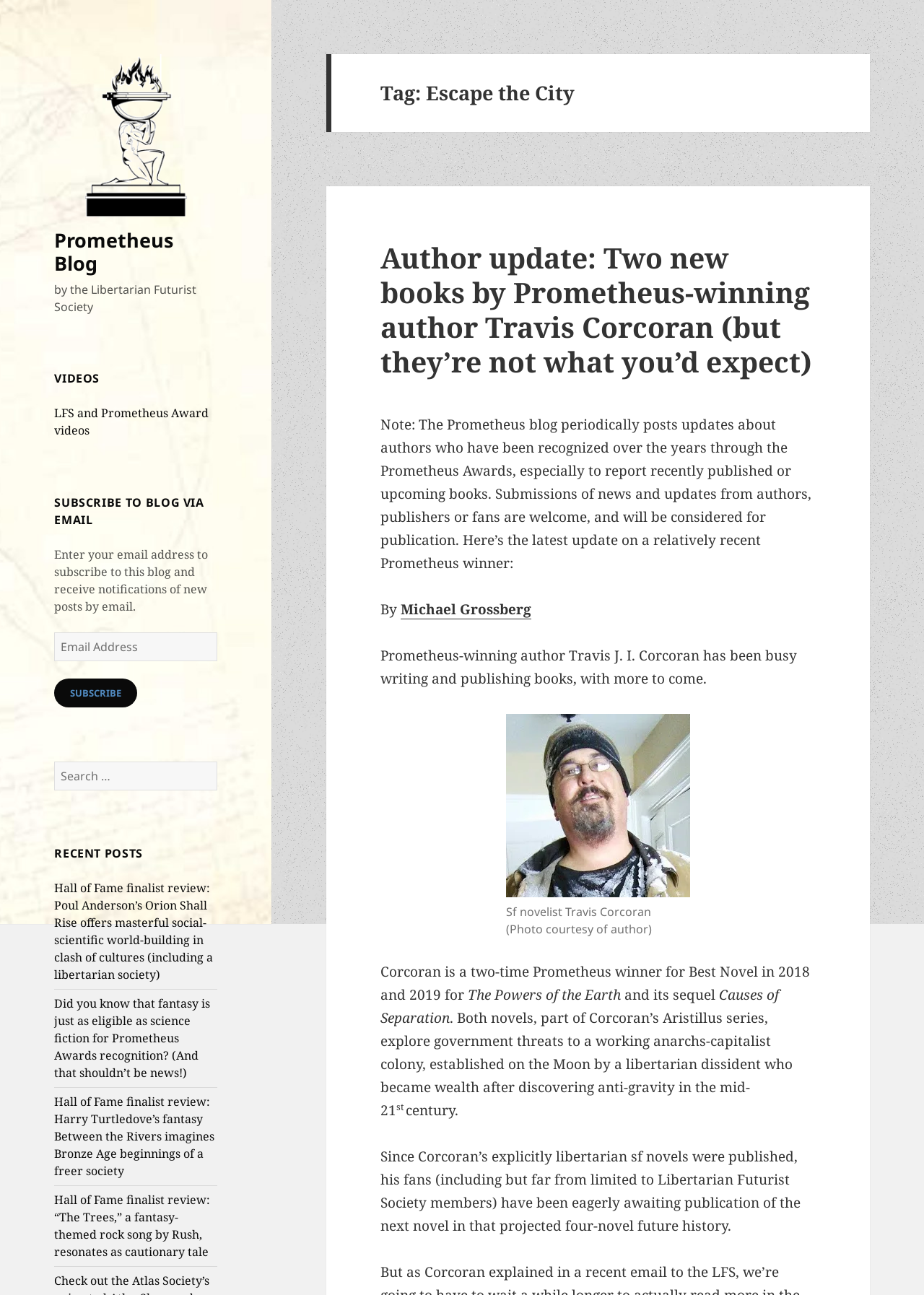Please find the bounding box for the following UI element description. Provide the coordinates in (top-left x, top-left y, bottom-right x, bottom-right y) format, with values between 0 and 1: LFS and Prometheus Award videos

[0.059, 0.313, 0.226, 0.339]